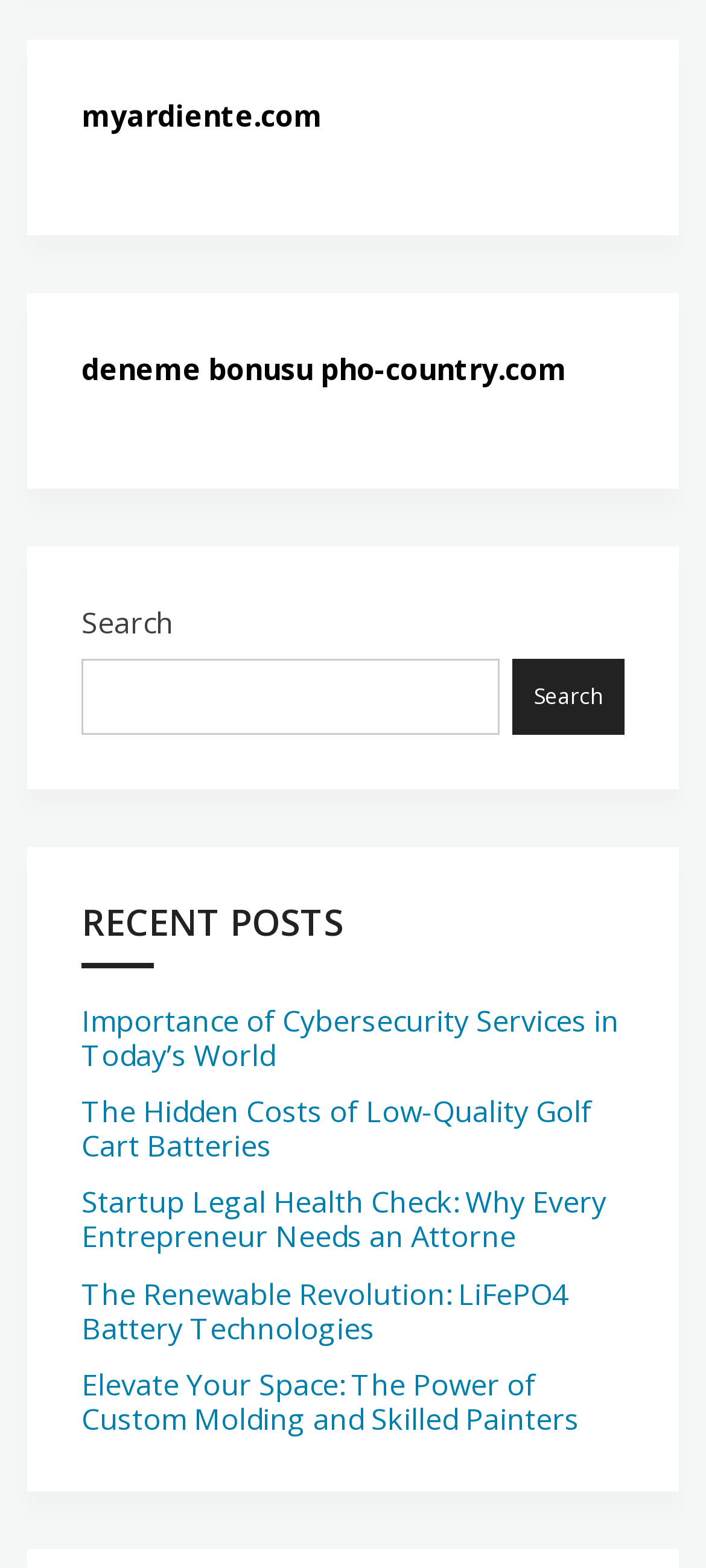Determine the bounding box coordinates for the region that must be clicked to execute the following instruction: "read about Importance of Cybersecurity Services in Today’s World".

[0.115, 0.638, 0.877, 0.685]